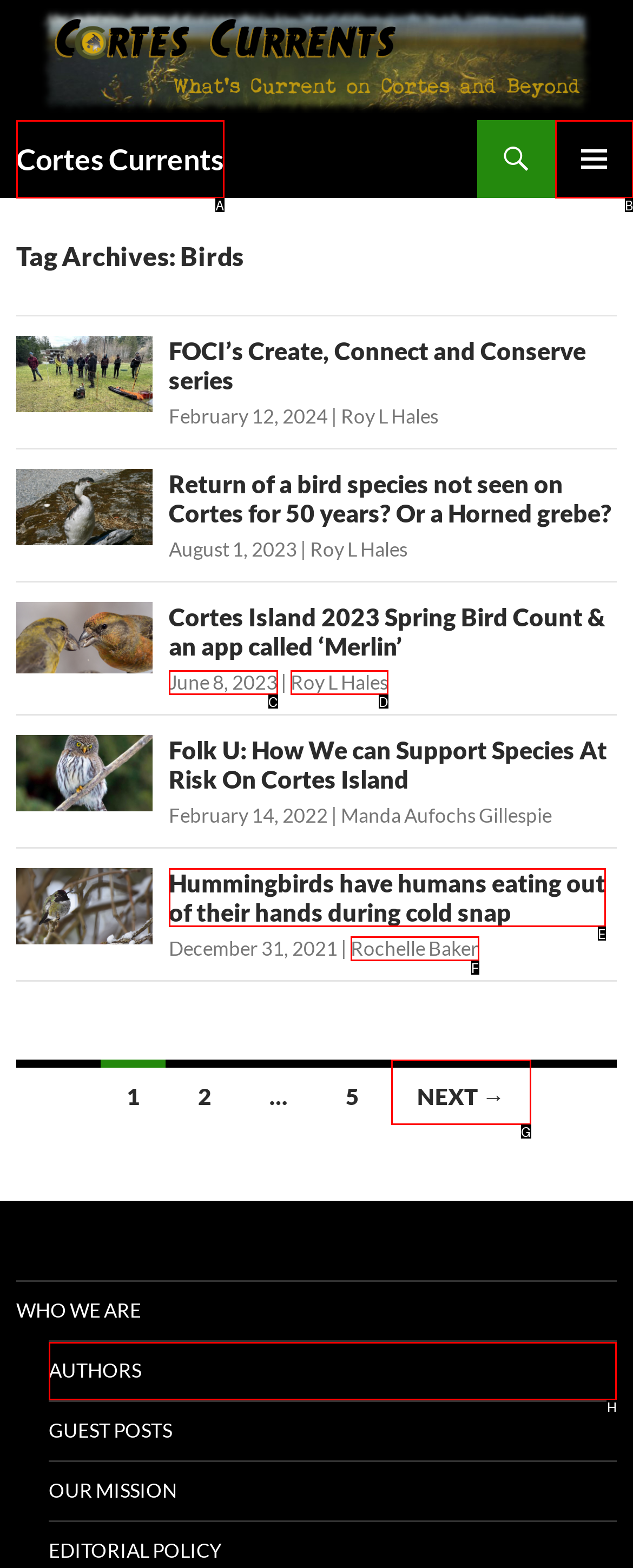Which option should be clicked to complete this task: Learn about the authors
Reply with the letter of the correct choice from the given choices.

H